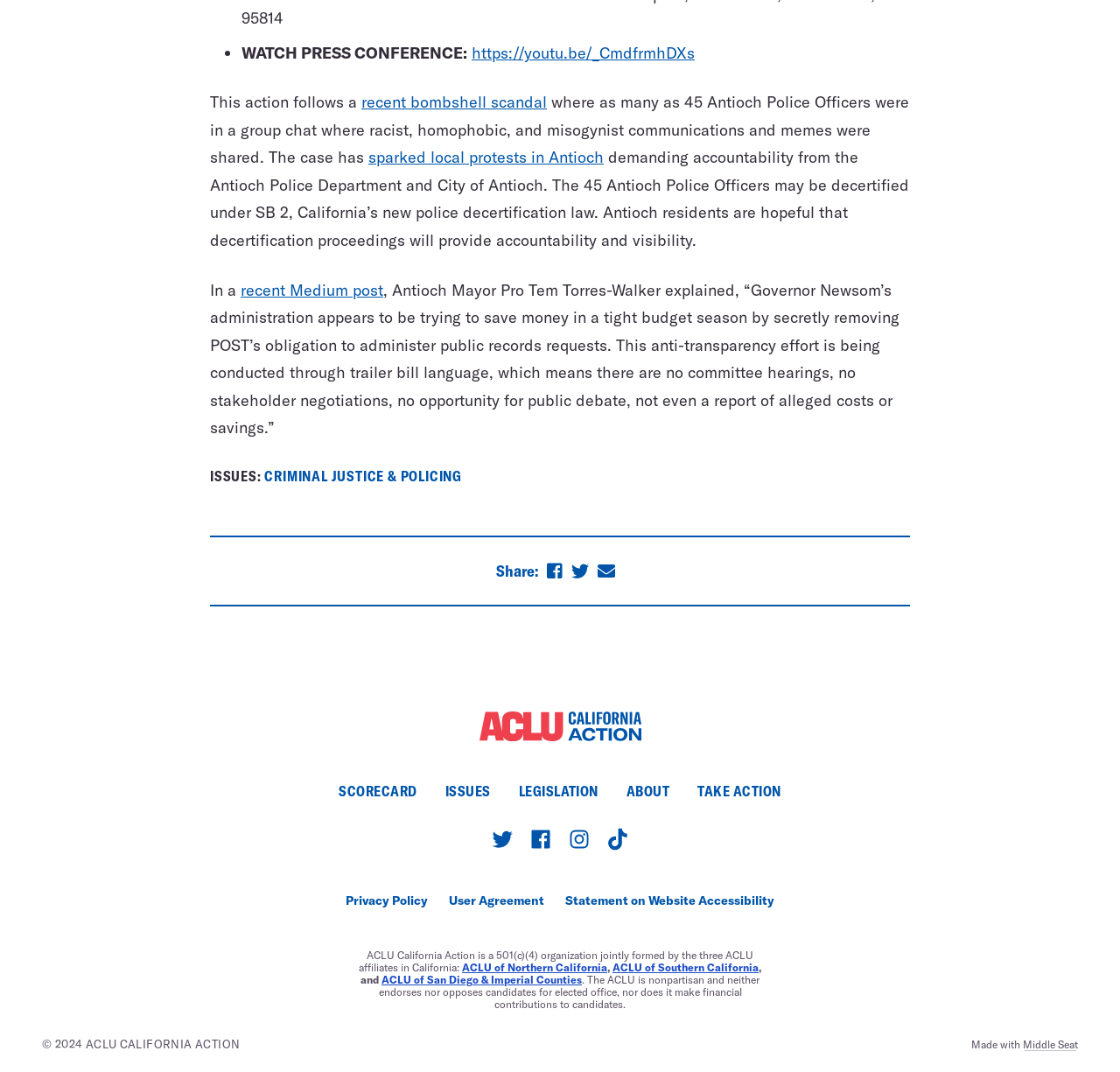How many social media platforms are linked at the bottom of the webpage?
Kindly give a detailed and elaborate answer to the question.

At the bottom of the webpage, there are links to Twitter, Facebook, Instagram, and TikTok. This indicates that there are 4 social media platforms linked at the bottom of the webpage.